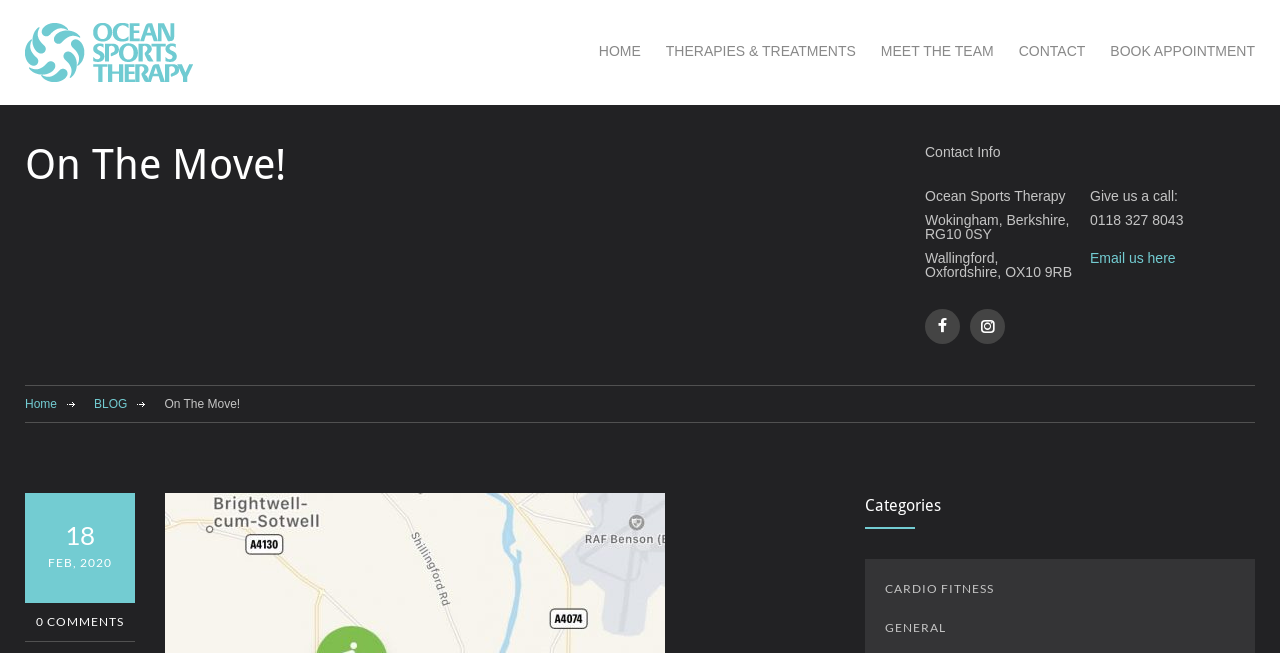Specify the bounding box coordinates of the element's region that should be clicked to achieve the following instruction: "Click the Email us here link". The bounding box coordinates consist of four float numbers between 0 and 1, in the format [left, top, right, bottom].

[0.852, 0.383, 0.918, 0.407]